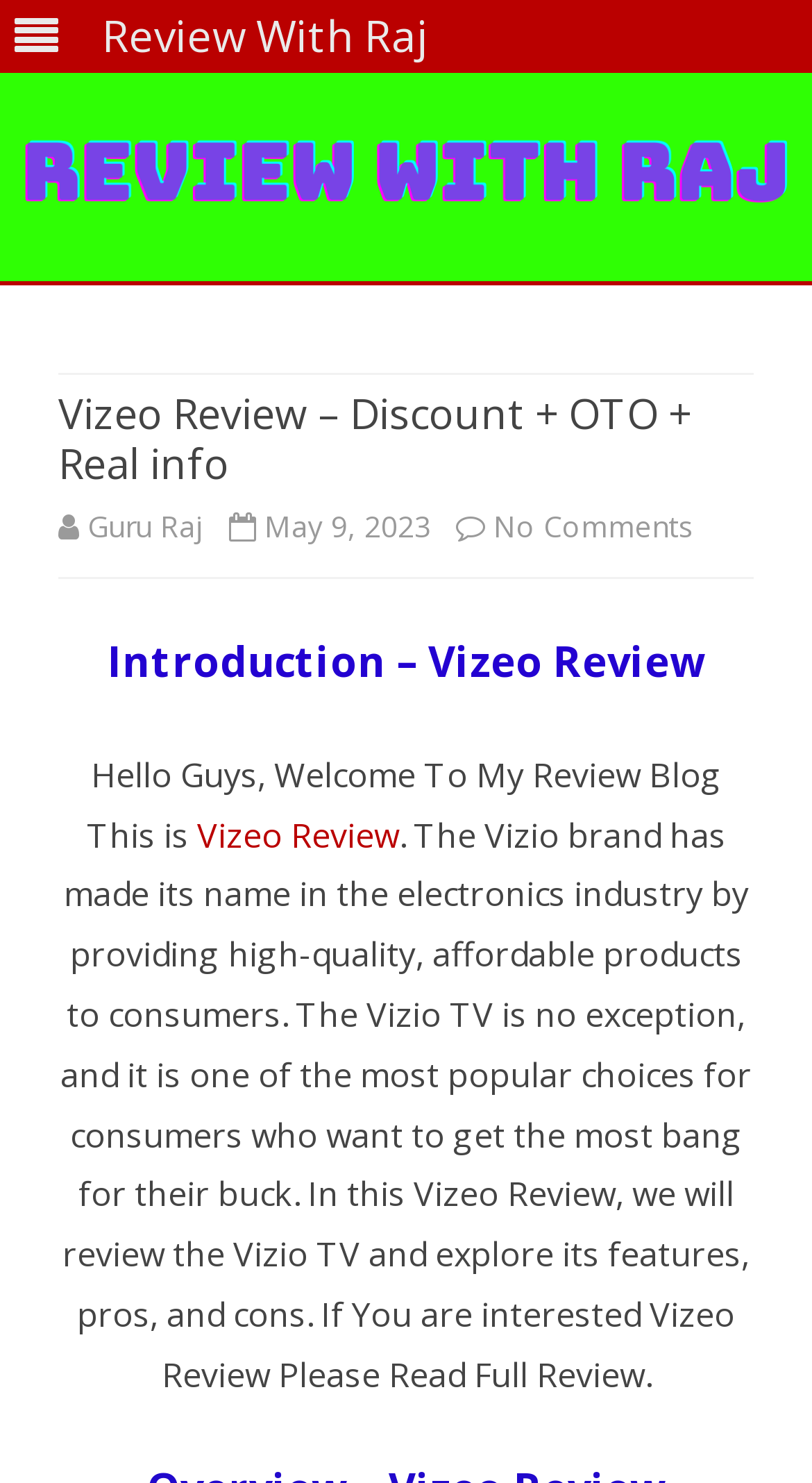Who is the author of the Vizeo Review?
Using the image, give a concise answer in the form of a single word or short phrase.

Guru Raj